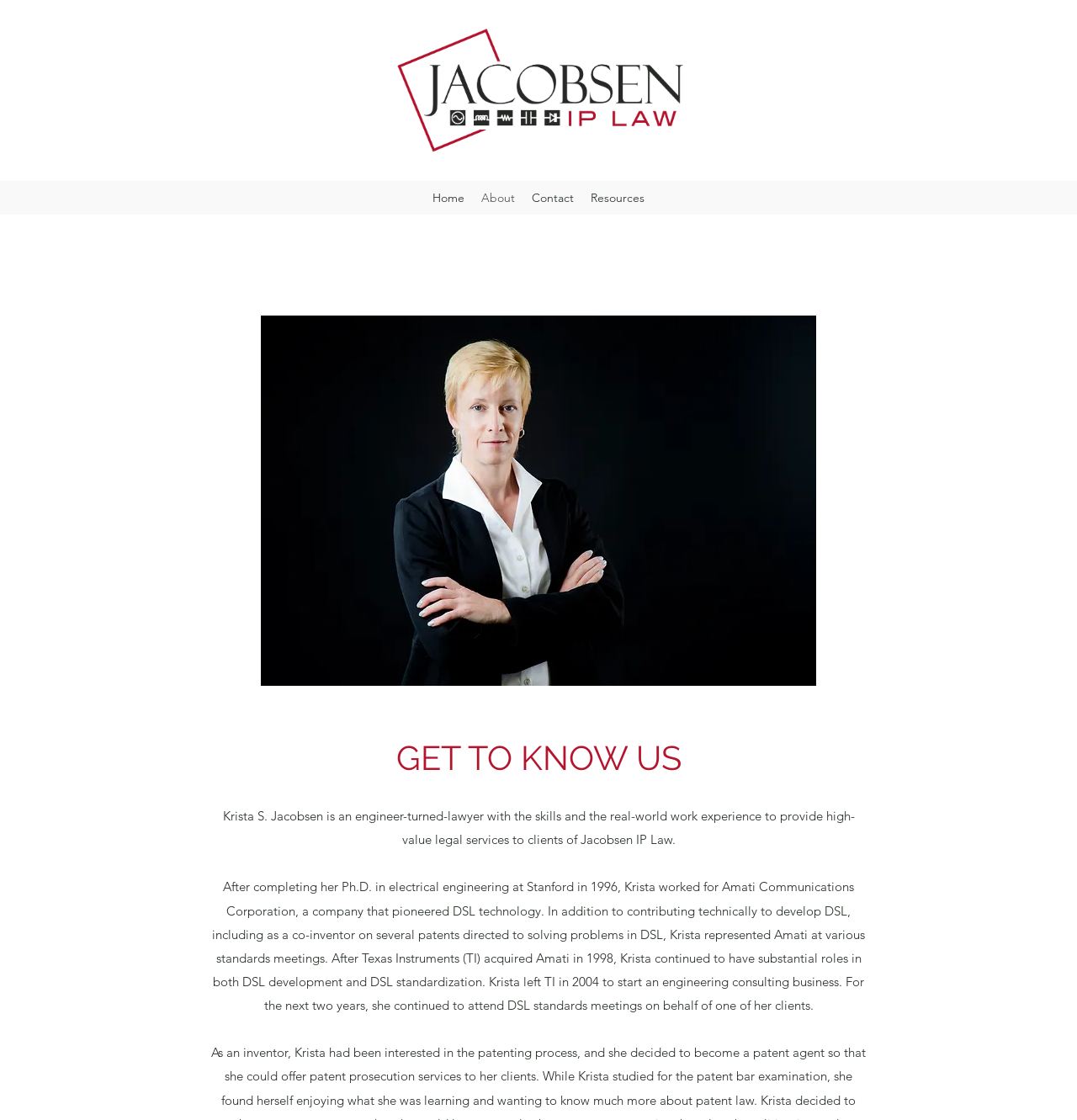What company did Krista work for after completing her Ph.D.?
Provide an in-depth answer to the question, covering all aspects.

According to the webpage content, specifically the StaticText element with the text 'After completing her Ph.D. in electrical engineering at Stanford in 1996, Krista worked for Amati Communications Corporation, a company that pioneered DSL technology.', we can determine that Krista worked for Amati Communications Corporation after completing her Ph.D.